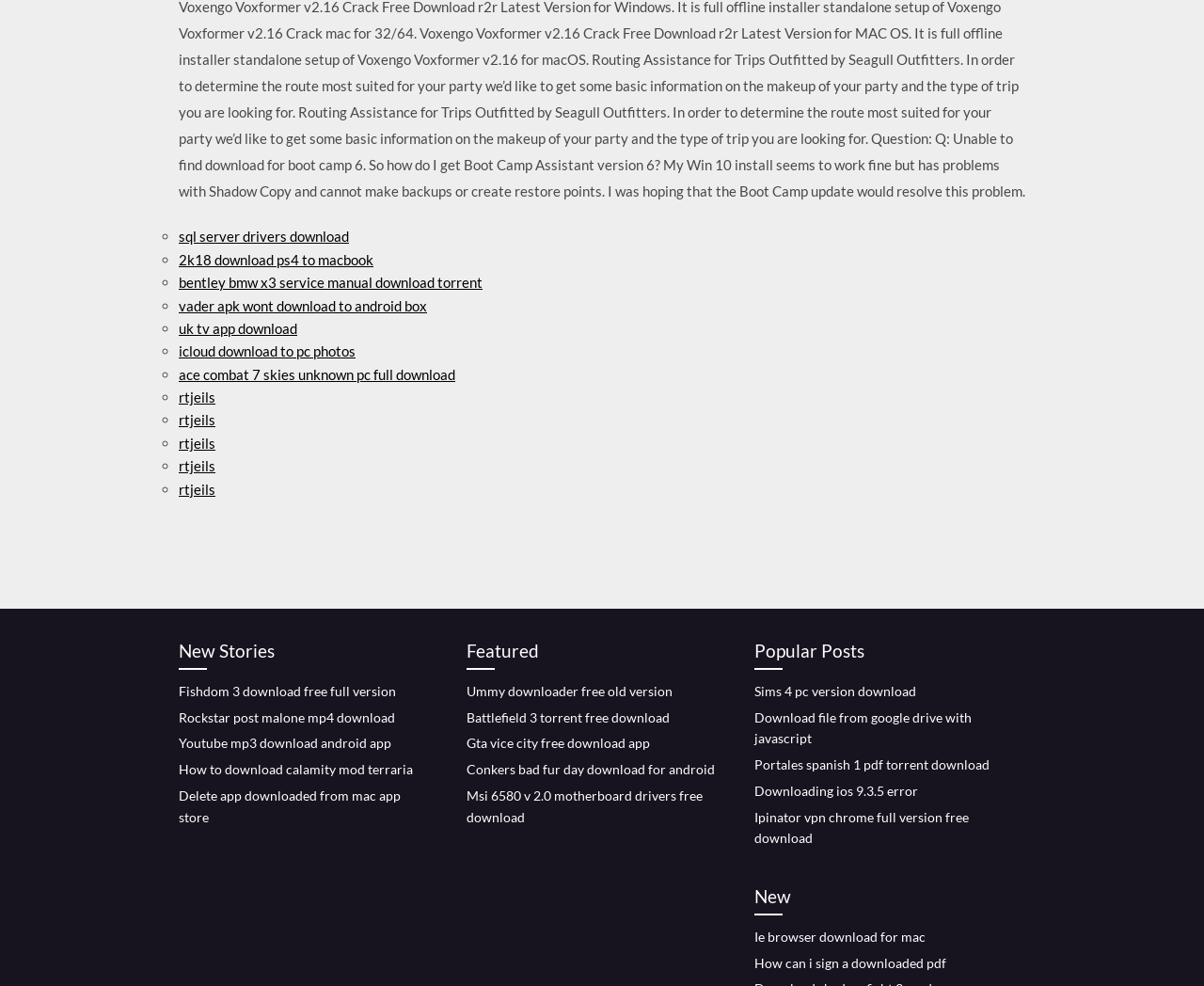Given the element description sql server drivers download, predict the bounding box coordinates for the UI element in the webpage screenshot. The format should be (top-left x, top-left y, bottom-right x, bottom-right y), and the values should be between 0 and 1.

[0.148, 0.231, 0.29, 0.248]